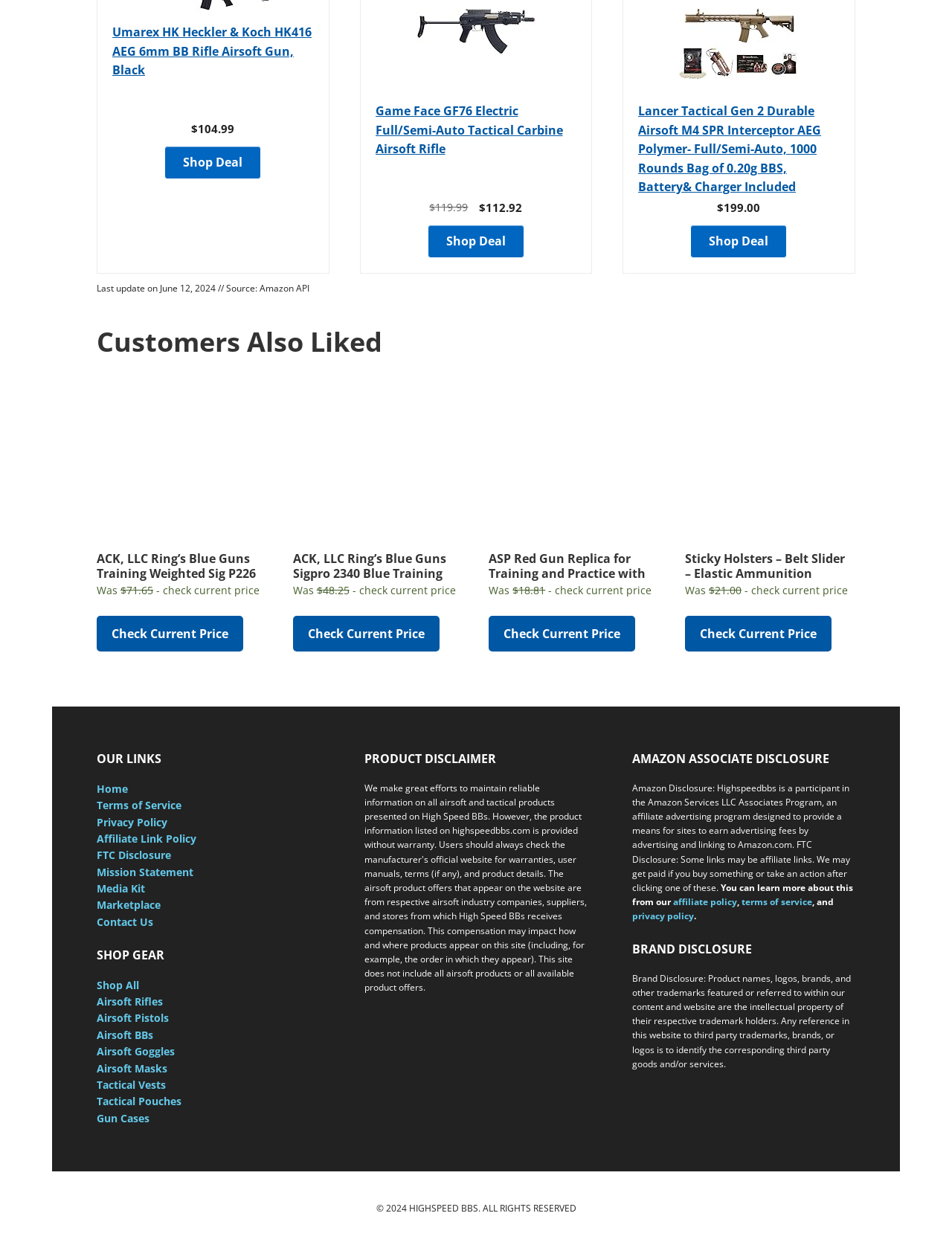From the webpage screenshot, predict the bounding box of the UI element that matches this description: "Check Current Price".

[0.308, 0.495, 0.461, 0.523]